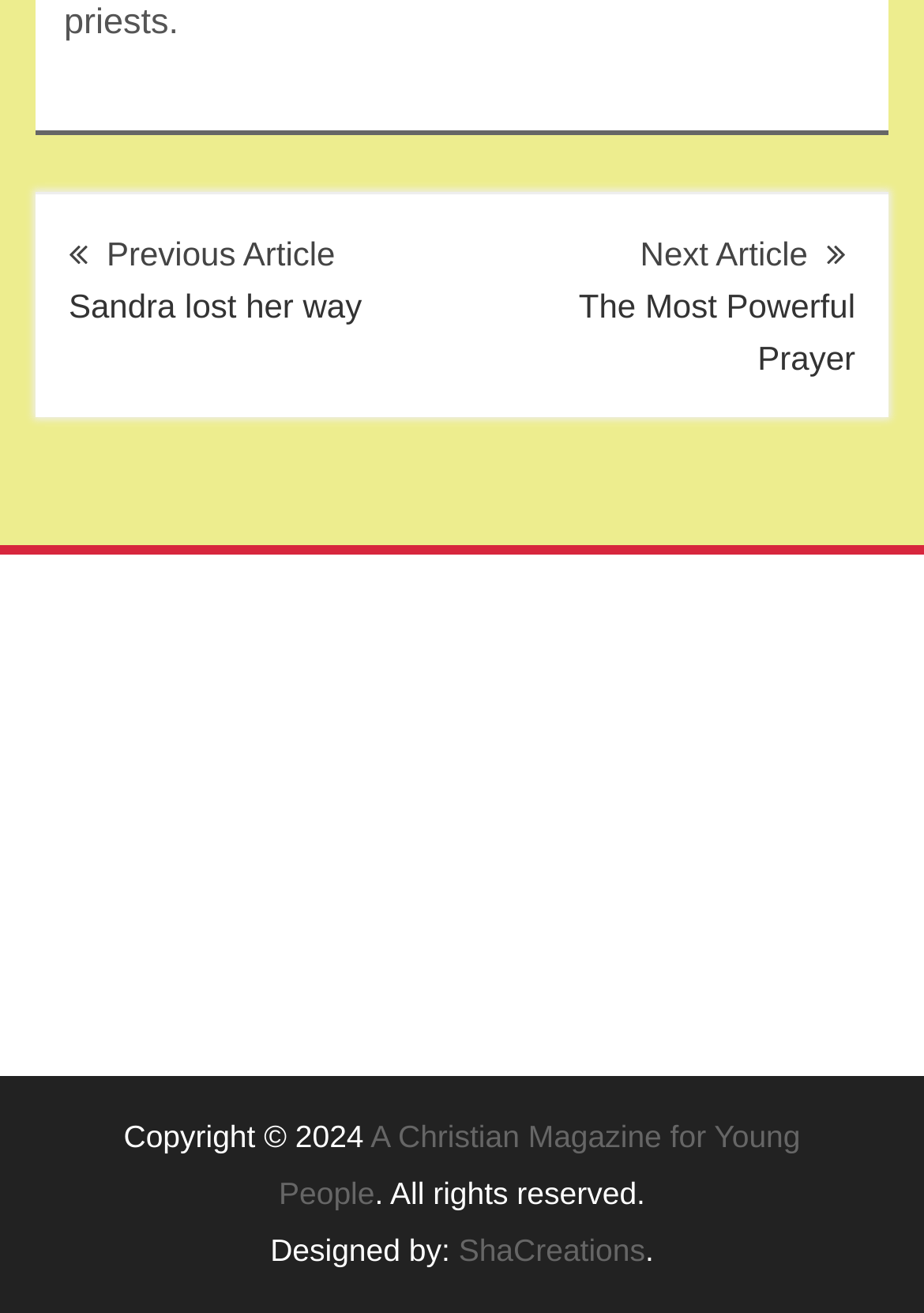Provide a one-word or short-phrase response to the question:
Who designed the website?

ShaCreations